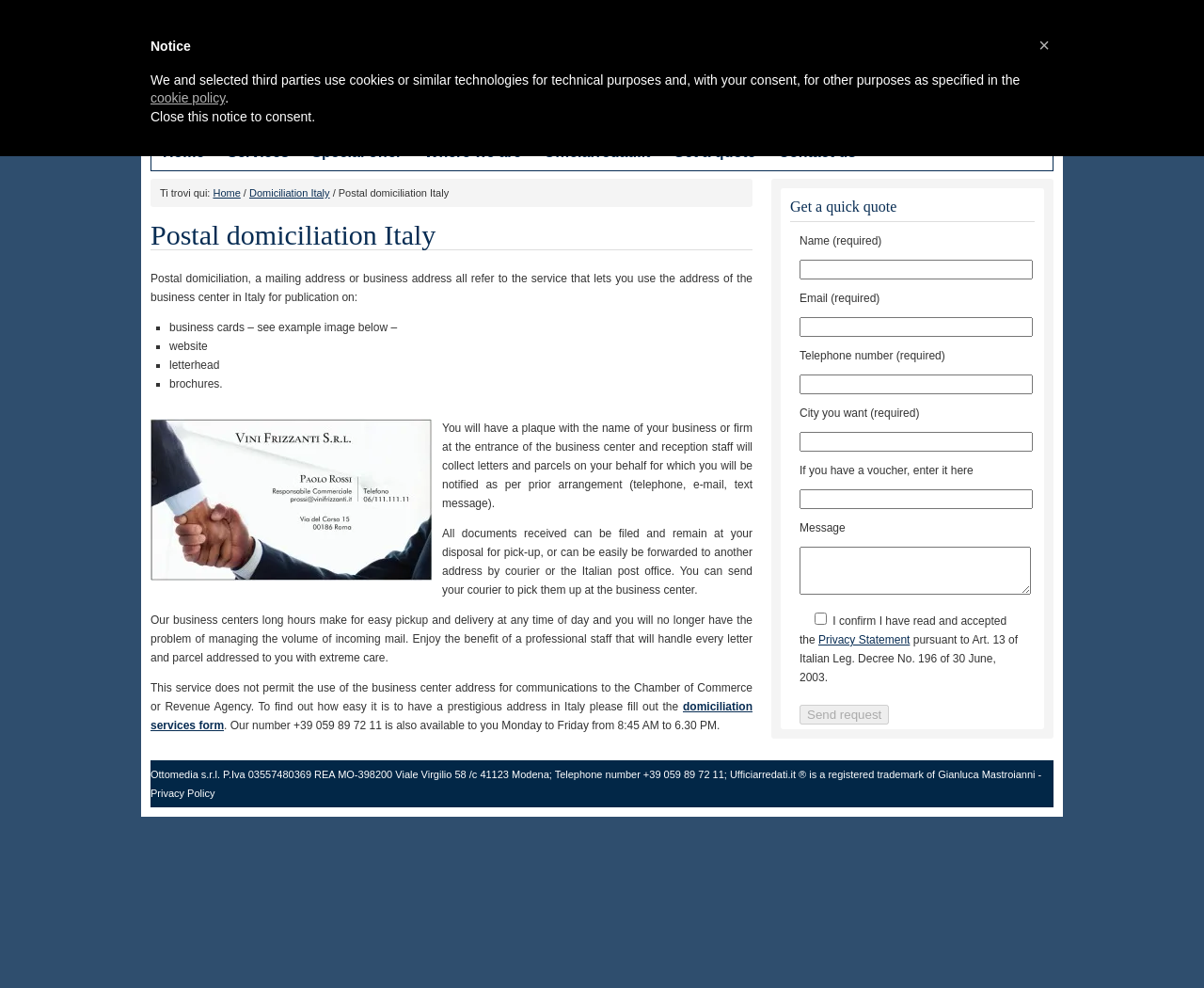Identify the bounding box coordinates of the clickable region to carry out the given instruction: "Get a quick quote".

[0.656, 0.2, 0.859, 0.225]